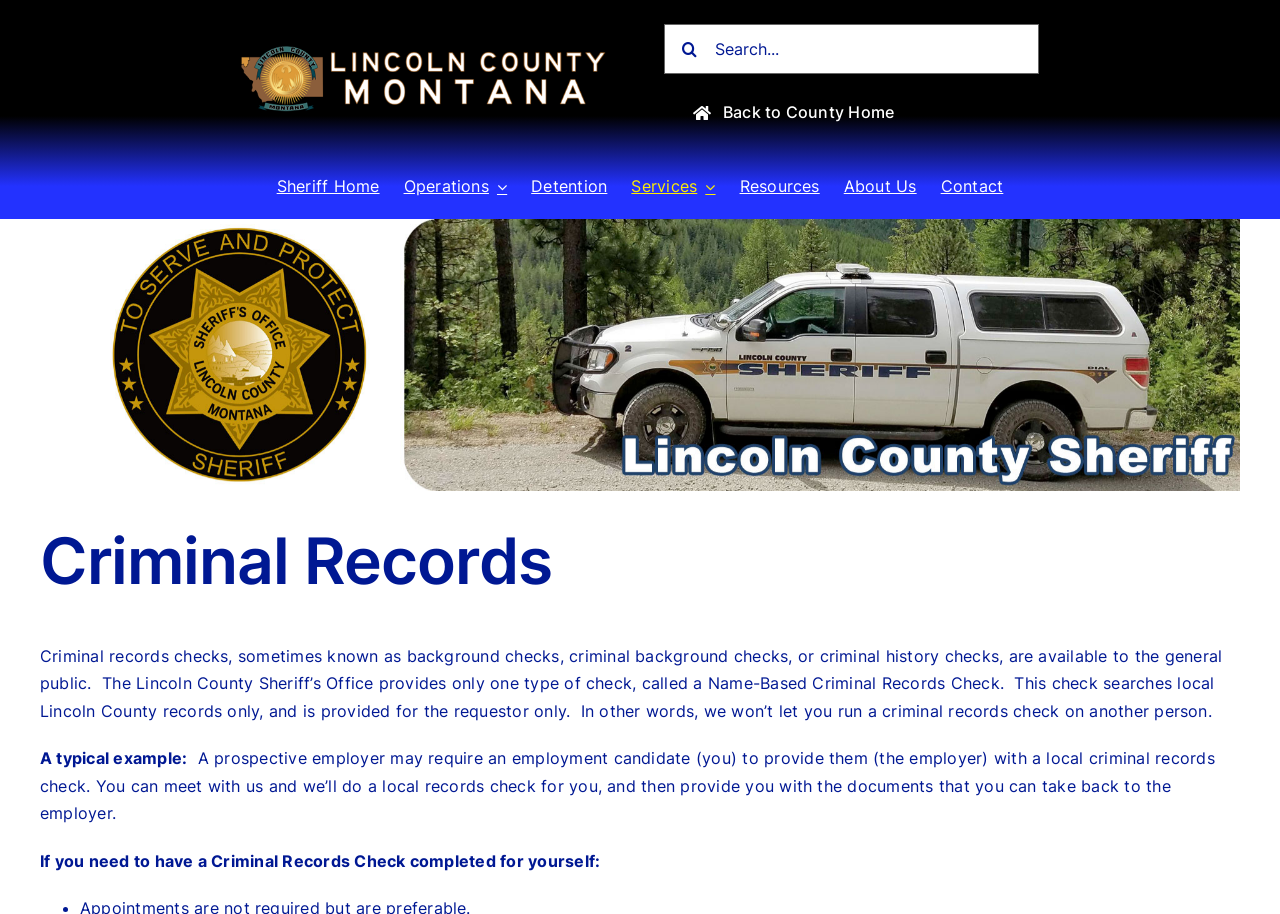Construct a comprehensive description capturing every detail on the webpage.

The webpage is about Criminal Records Checks provided by the Lincoln County Sheriff's Office. At the top left corner, there is a logo of Lincoln County. Next to it, there is a search bar with a search button on the right side, which has a magnifying glass icon. Below the search bar, there is a link to go back to the county home page.

On the top navigation menu, there are several links related to the Sheriff's Department, including Sheriff Home, Operations, Detention, Services, Resources, About Us, and Contact.

The main content of the page is divided into sections. The first section has a heading "Criminal Records" and provides an introduction to criminal records checks, explaining that they are available to the general public and that the Lincoln County Sheriff's Office provides a specific type of check called a Name-Based Criminal Records Check.

Below the introduction, there is a paragraph explaining the details of the check, including that it searches local Lincoln County records only and is provided for the requestor only. Following this, there is an example of a typical scenario where a criminal records check is required, such as a prospective employer asking an employment candidate to provide a local criminal records check.

Finally, there is a section that provides instructions on what to do if you need to have a Criminal Records Check completed for yourself.